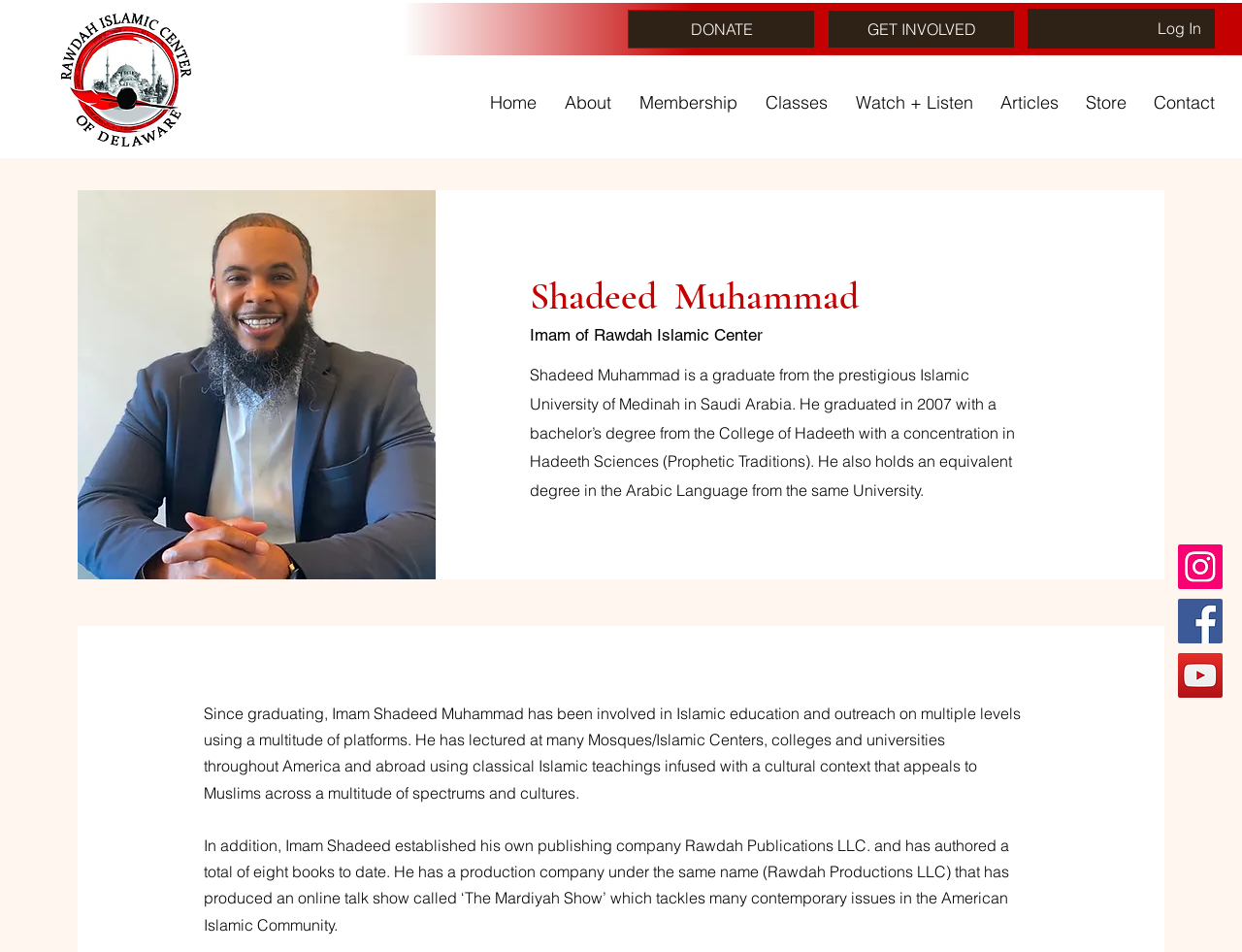Offer a comprehensive description of the webpage’s content and structure.

The webpage is about Rawdah Islamic Center of Delaware, with a focus on introducing their Imam, Shadeed Muhammad. At the top left corner, there is a logo of the center, which is also a link. Next to the logo, there is a navigation menu with links to different sections of the website, including Home, About, Membership, Classes, Watch + Listen, Articles, Store, and Contact.

Below the navigation menu, there are two prominent links: "DONATE" and "GET INVOLVED". On the top right corner, there is a "Log In" button. At the bottom right corner, there is a social bar with links to the center's Instagram, Facebook, and YouTube pages, each represented by an image.

The main content of the page is about Imam Shadeed Muhammad. There is a large image on the left side of the page, and on the right side, there is a heading with the Imam's name, followed by a brief description of his role as the Imam of Rawdah Islamic Center. Below this, there is a longer paragraph about his educational background, including his graduation from the Islamic University of Medinah in Saudi Arabia.

Further down the page, there are two more paragraphs about Imam Shadeed Muhammad's experience in Islamic education and outreach, as well as his publishing company and production company.